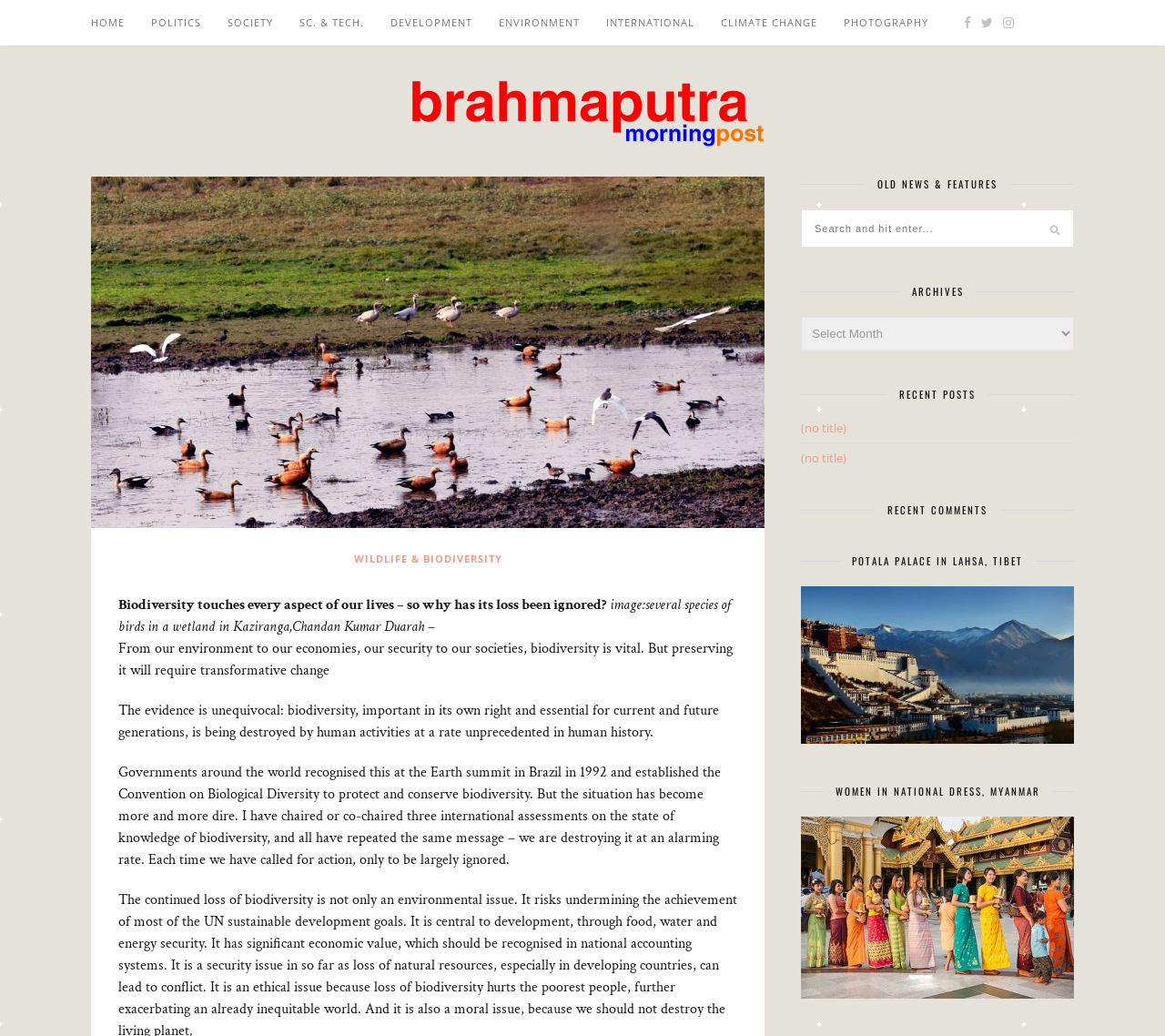How many recent posts are there?
Using the image, give a concise answer in the form of a single word or short phrase.

2